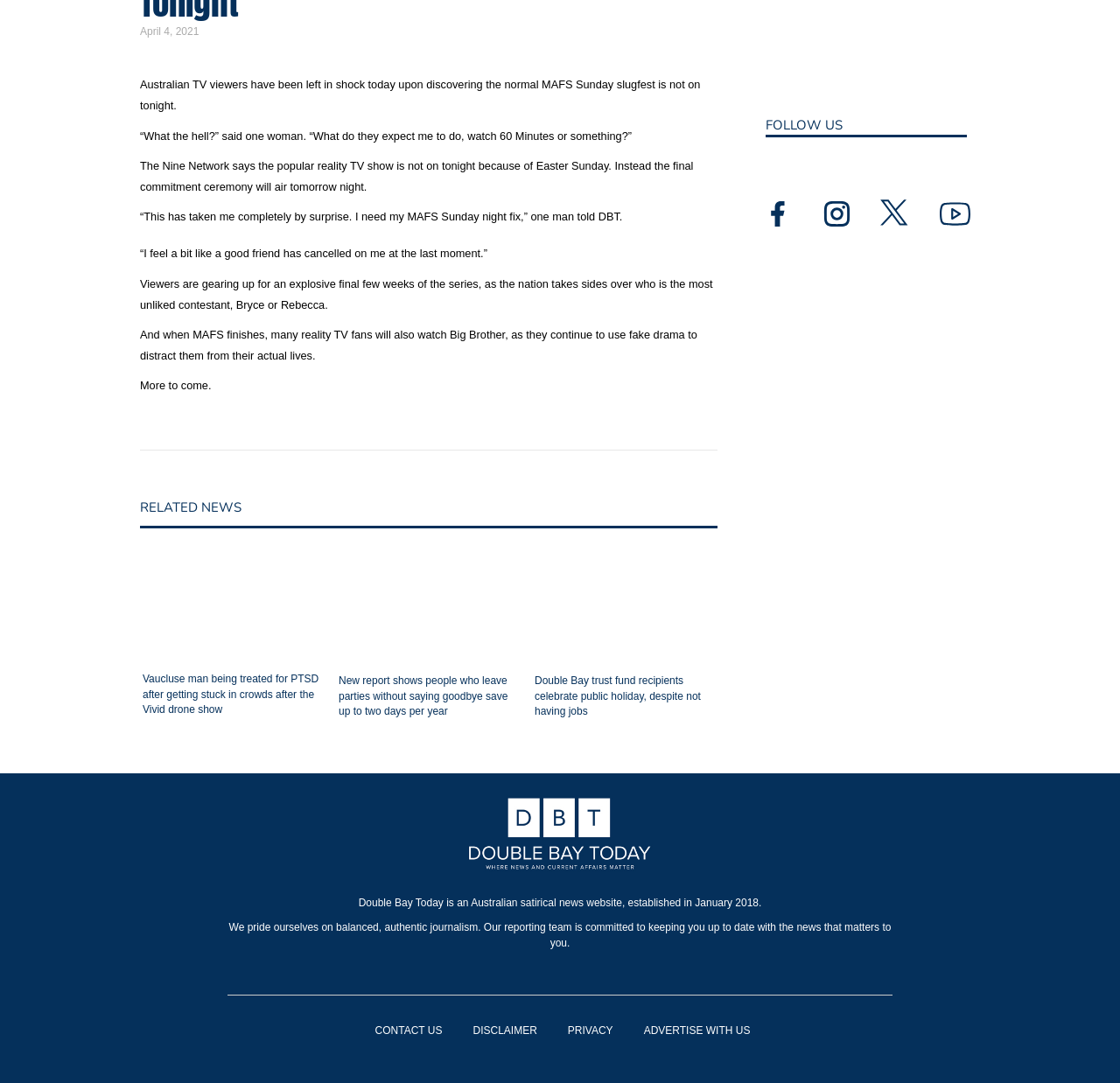Show the bounding box coordinates for the element that needs to be clicked to execute the following instruction: "Read related news". Provide the coordinates in the form of four float numbers between 0 and 1, i.e., [left, top, right, bottom].

[0.125, 0.46, 0.641, 0.477]